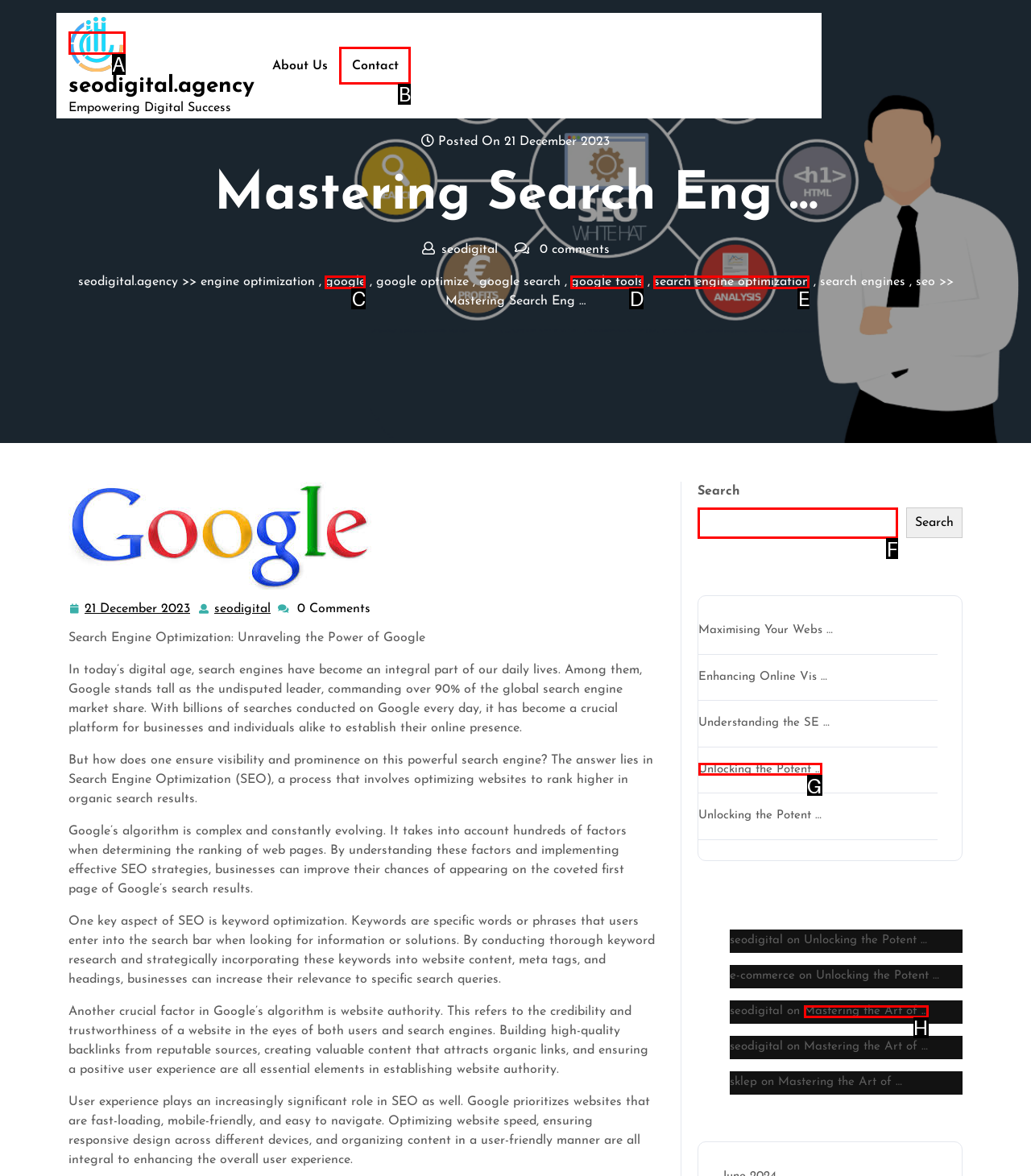Decide which HTML element to click to complete the task: Search for something Provide the letter of the appropriate option.

F